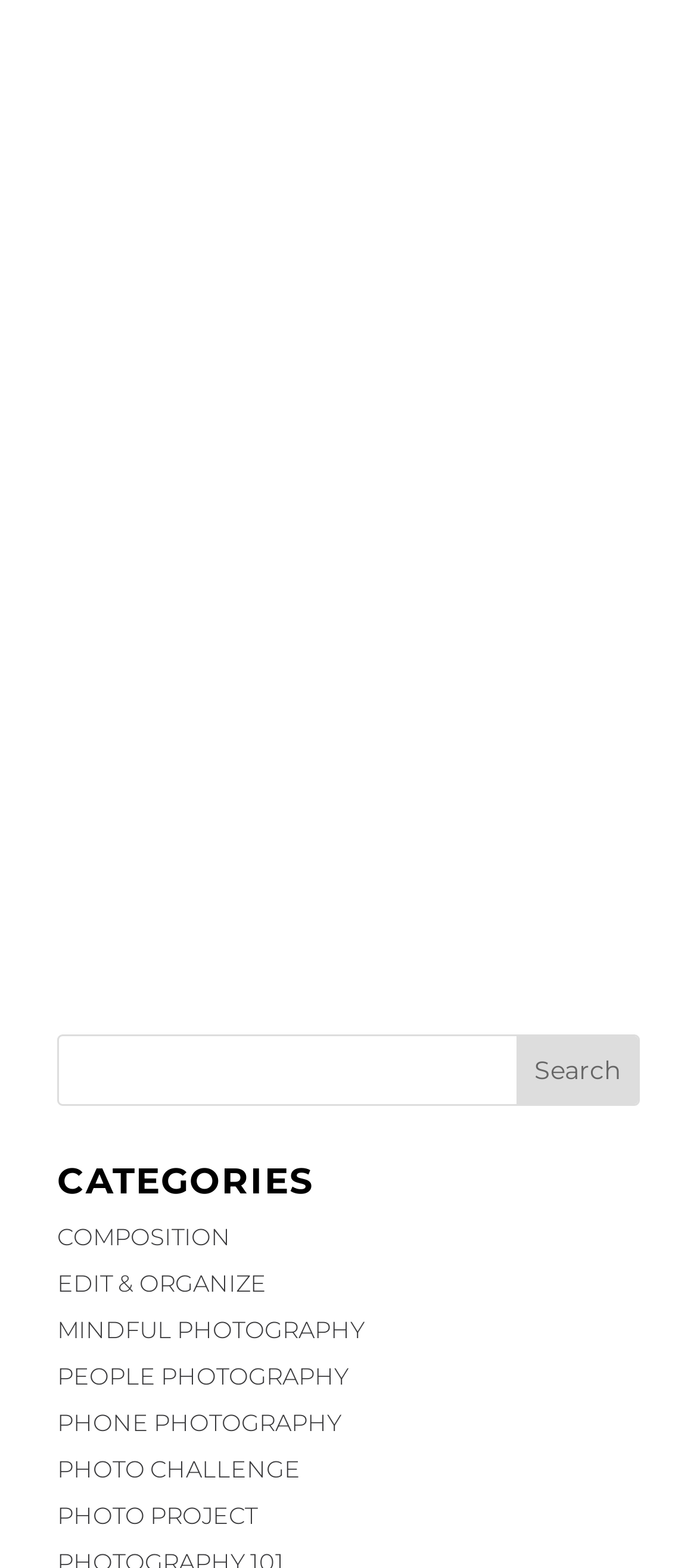Please locate the bounding box coordinates of the region I need to click to follow this instruction: "Visit AmericanMadeTarps.com".

None